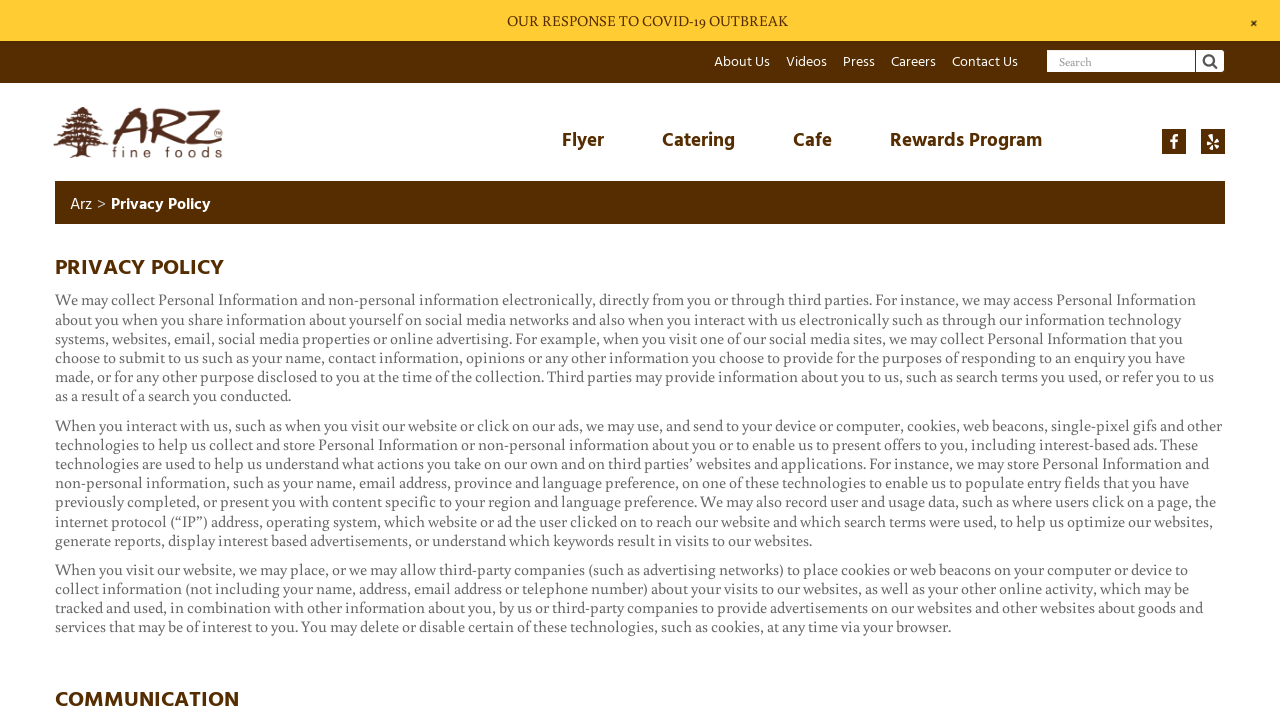Identify the bounding box coordinates for the region to click in order to carry out this instruction: "Check Flyer". Provide the coordinates using four float numbers between 0 and 1, formatted as [left, top, right, bottom].

[0.427, 0.163, 0.484, 0.233]